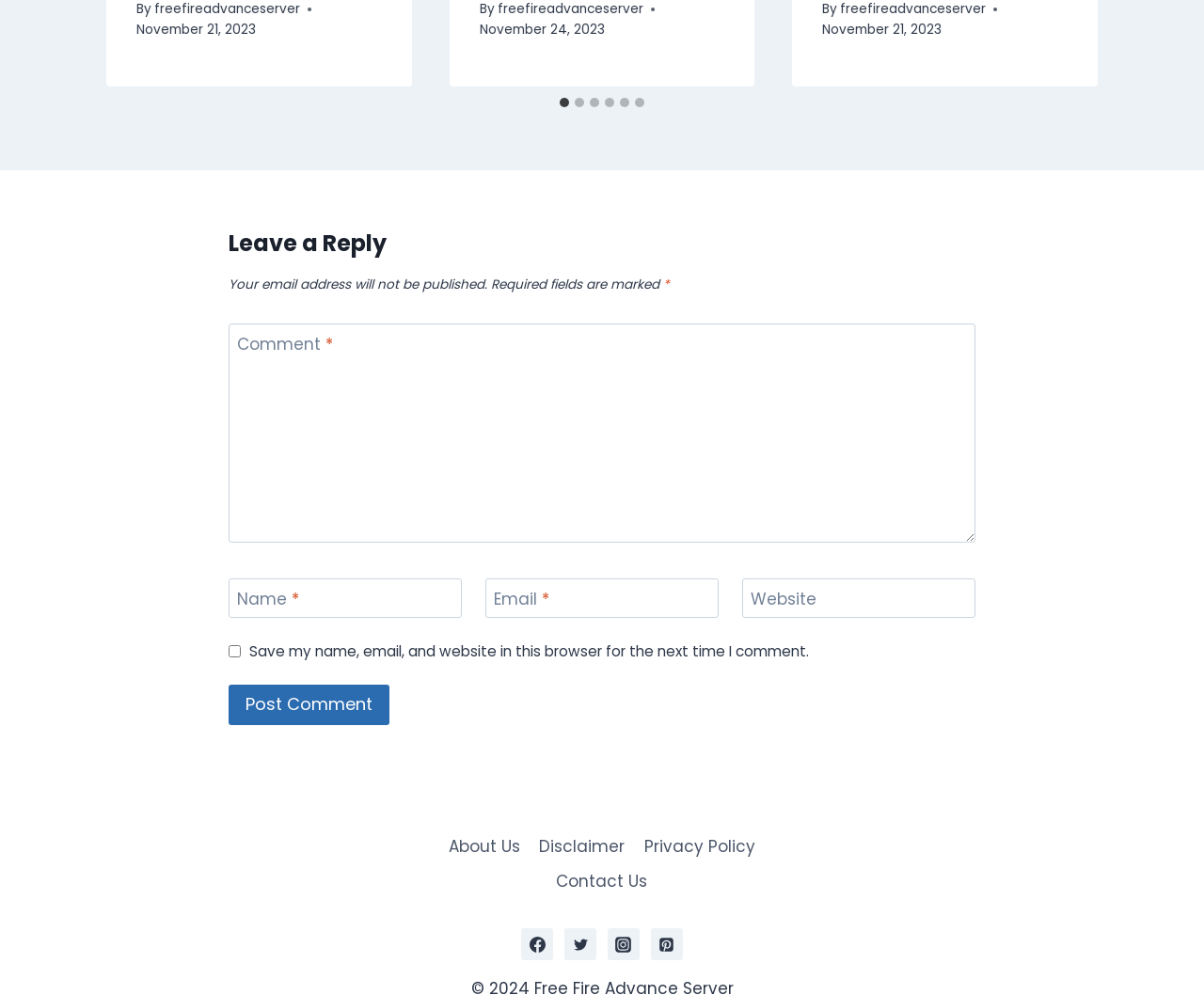Please locate the bounding box coordinates of the element that should be clicked to complete the given instruction: "Click the 'Facebook' link".

[0.433, 0.933, 0.459, 0.965]